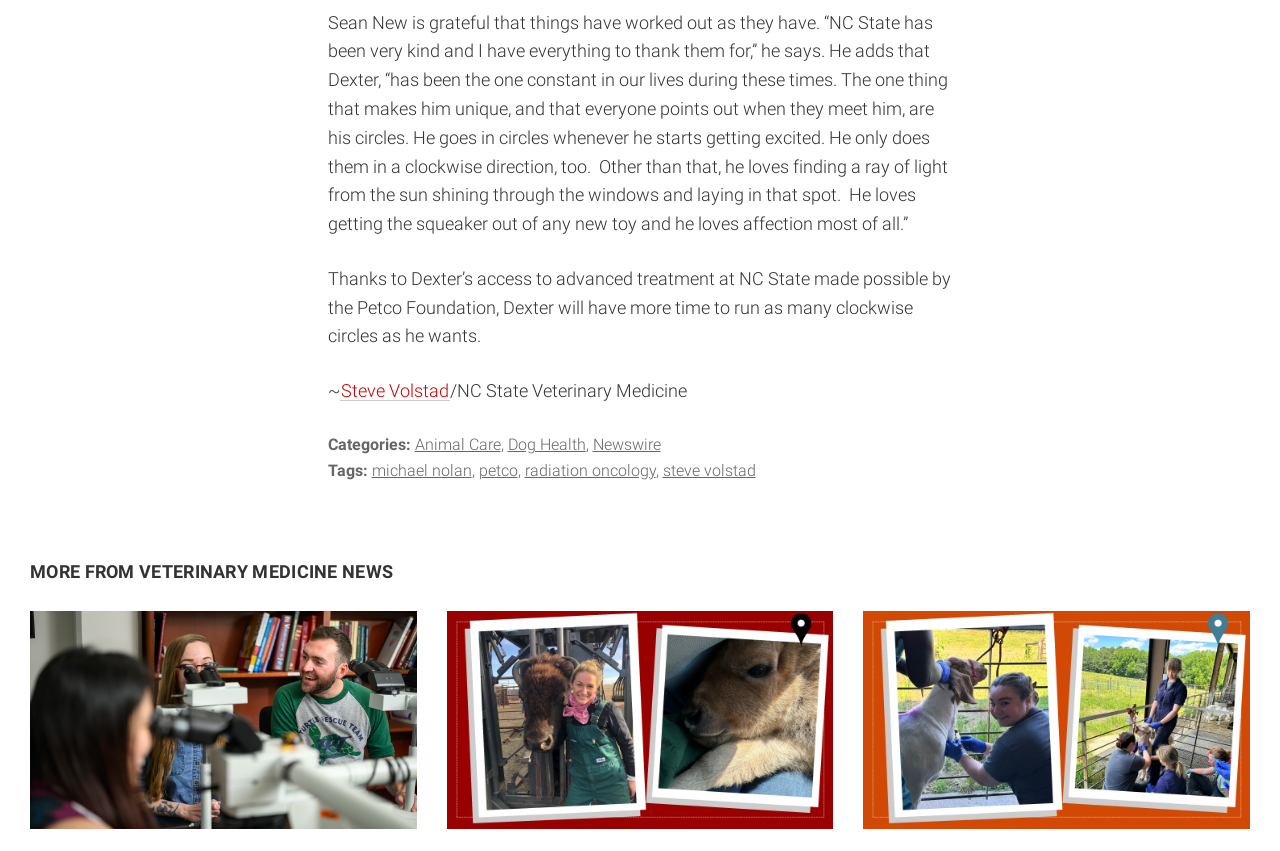Using the webpage screenshot and the element description Petco, determine the bounding box coordinates. Specify the coordinates in the format (top-left x, top-left y, bottom-right x, bottom-right y) with values ranging from 0 to 1.

[0.374, 0.541, 0.407, 0.564]